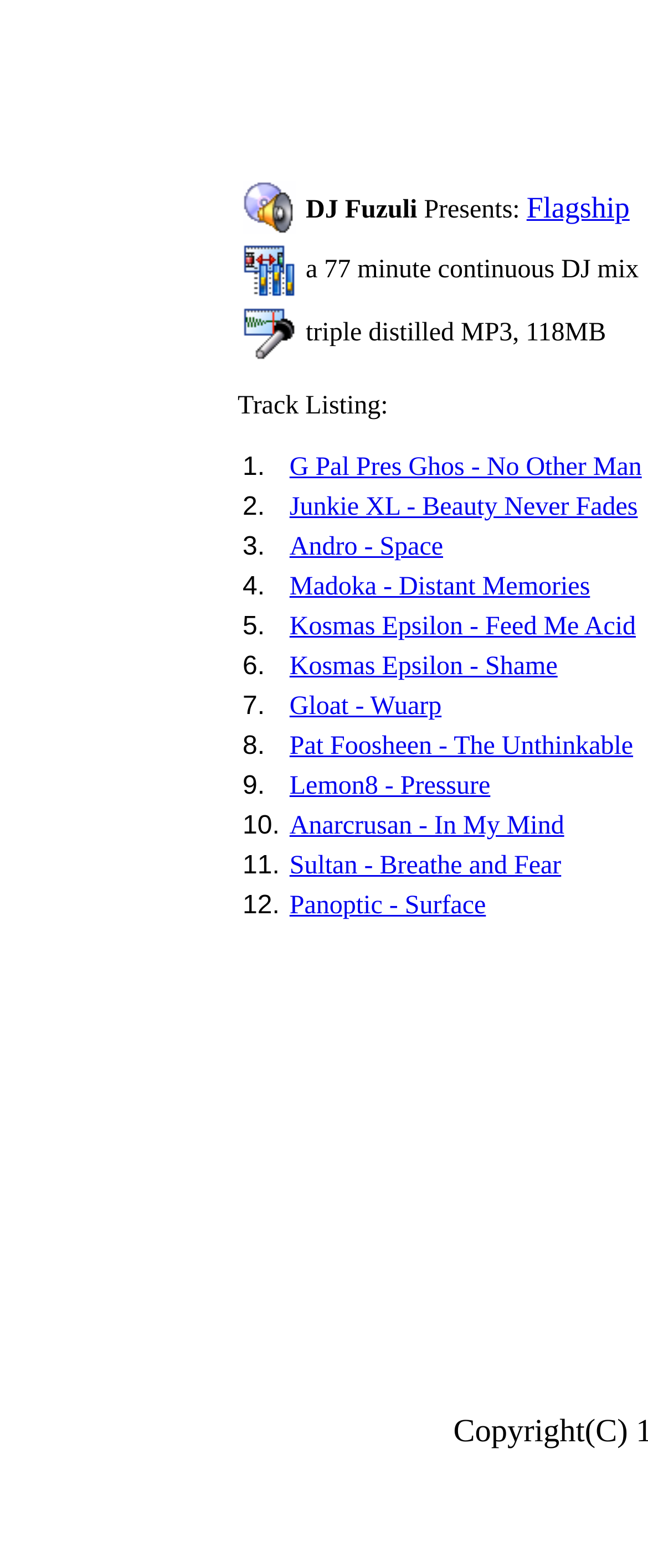Find the bounding box coordinates of the element to click in order to complete the given instruction: "download the mix."

[0.464, 0.193, 0.993, 0.233]